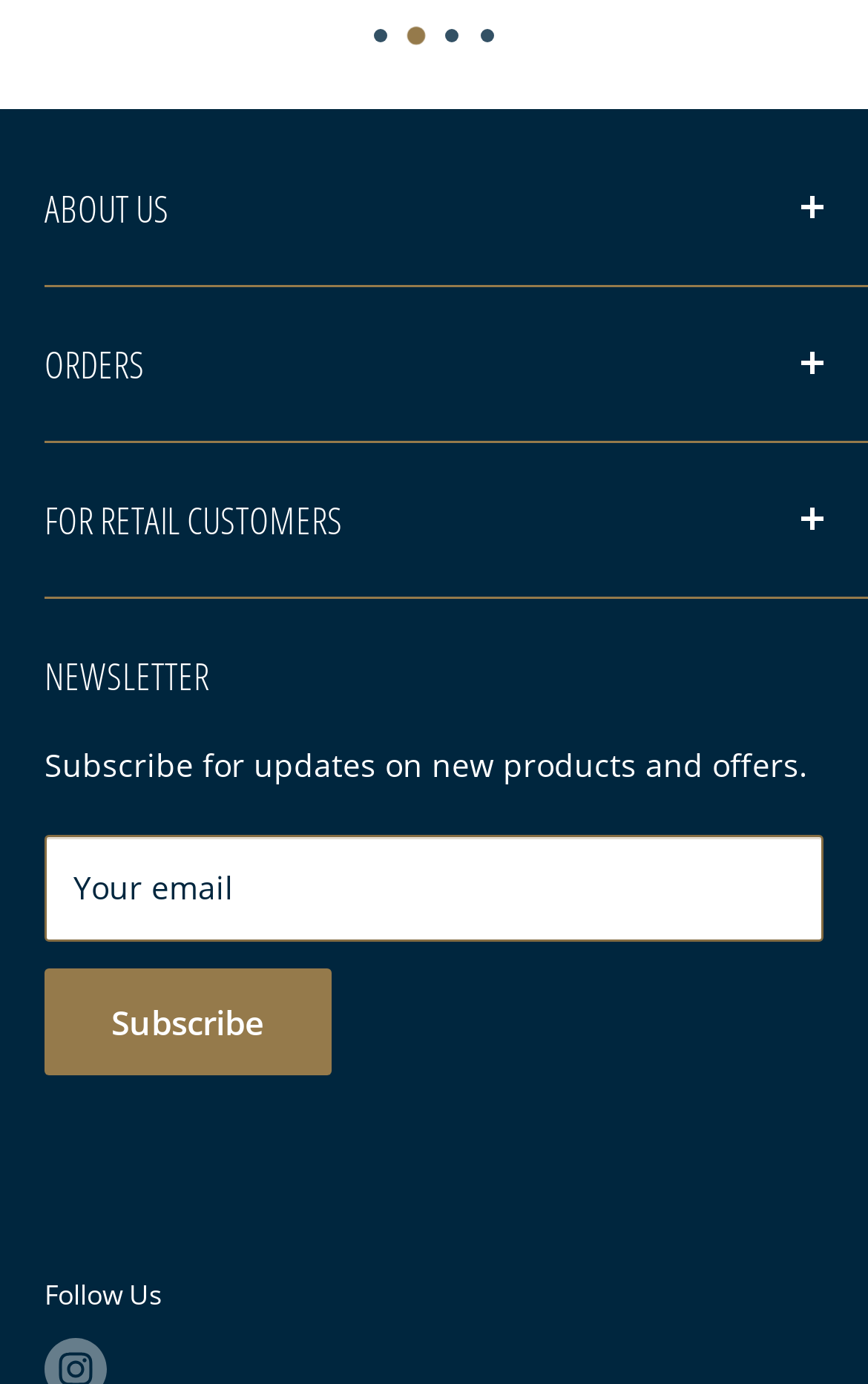Please identify the bounding box coordinates of the clickable area that will allow you to execute the instruction: "Subscribe to the newsletter".

[0.051, 0.7, 0.382, 0.777]